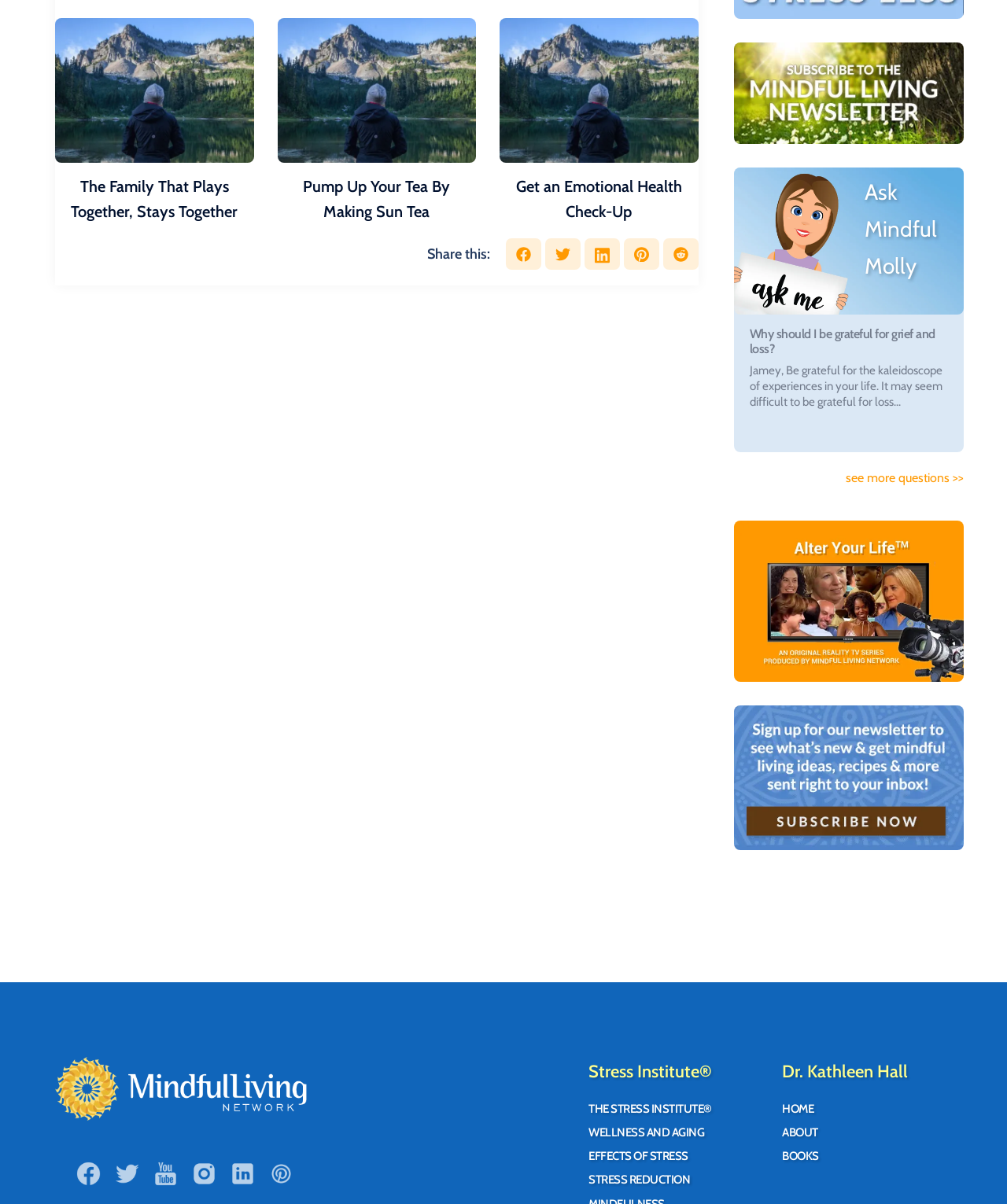Kindly determine the bounding box coordinates for the area that needs to be clicked to execute this instruction: "Visit the Stress Institute website".

[0.584, 0.915, 0.707, 0.927]